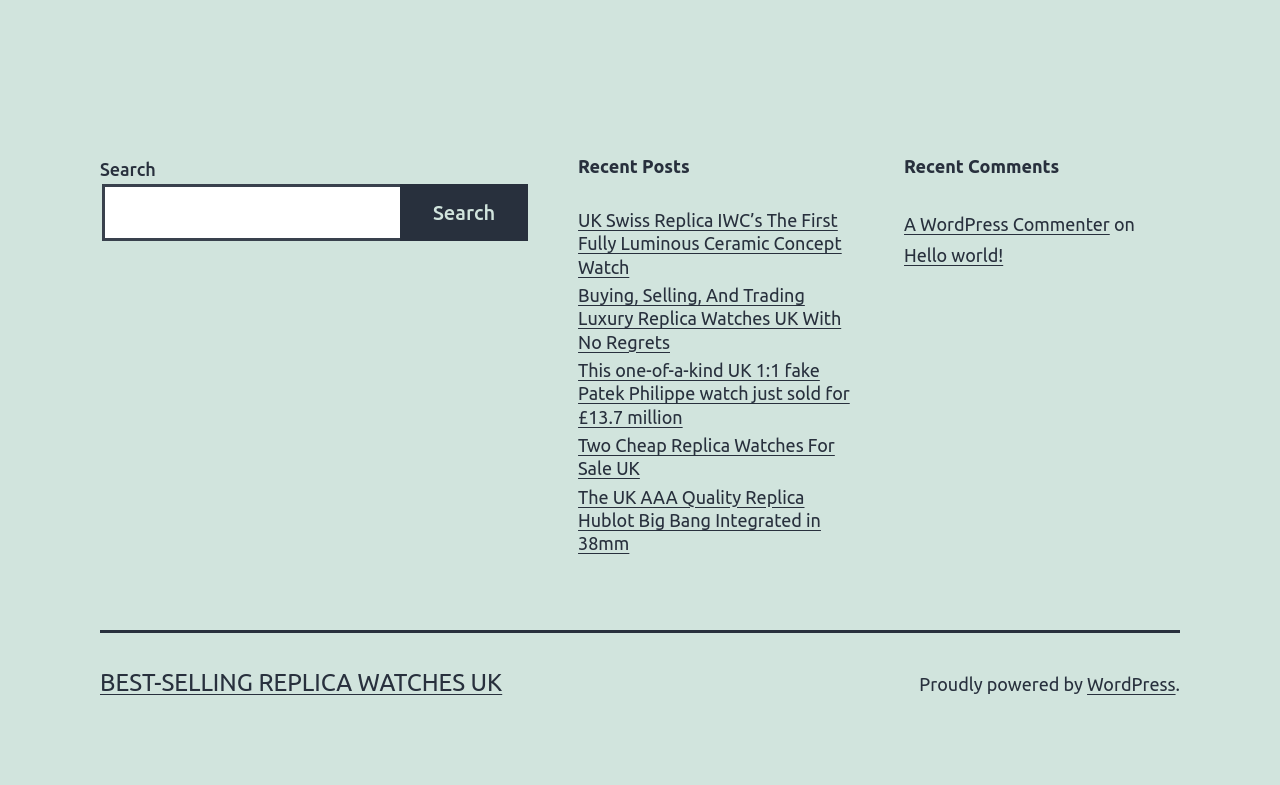What is the purpose of this website?
Look at the image and respond with a one-word or short-phrase answer.

Luxury replica watches